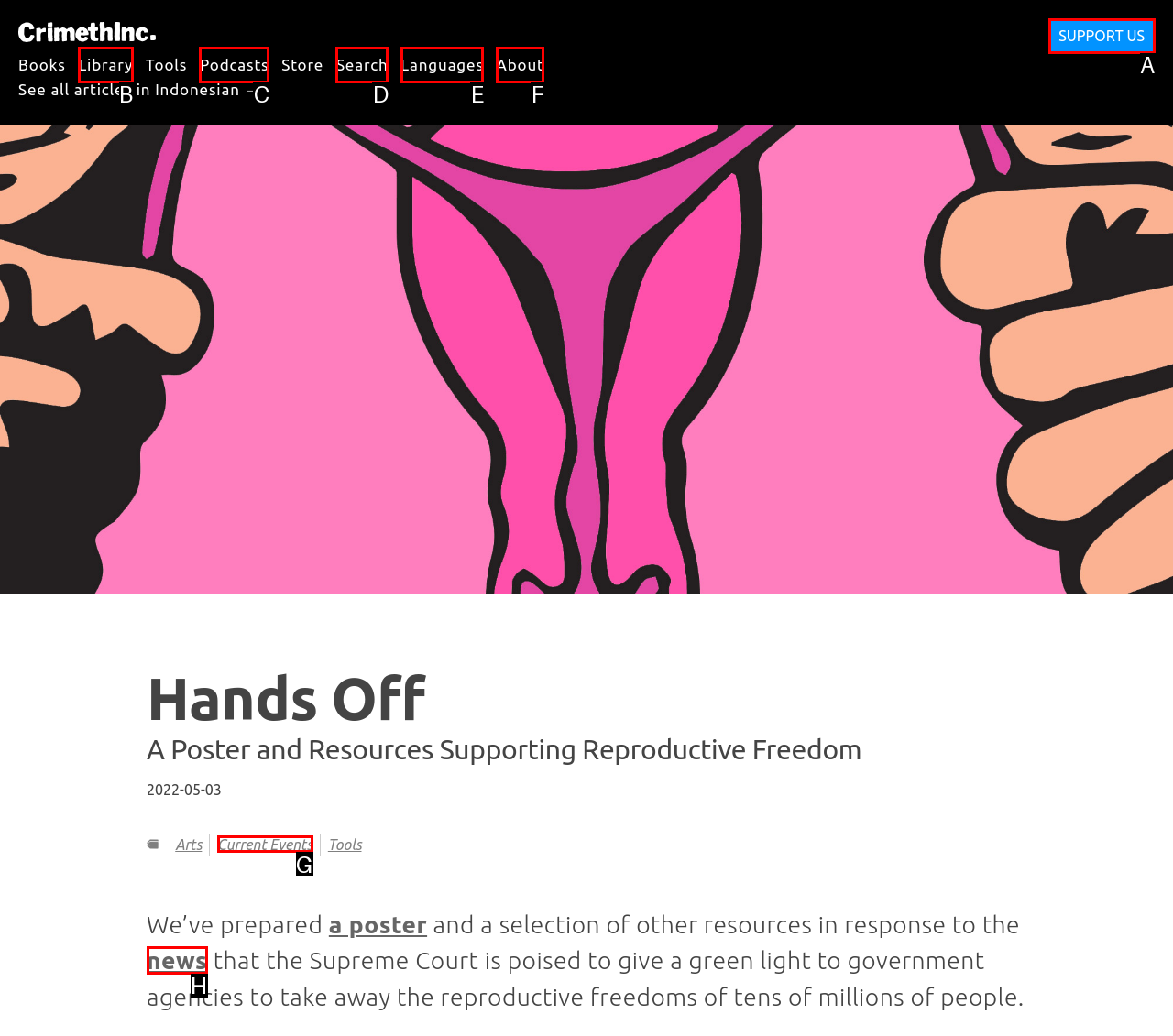Refer to the element description: Denis and identify the matching HTML element. State your answer with the appropriate letter.

None